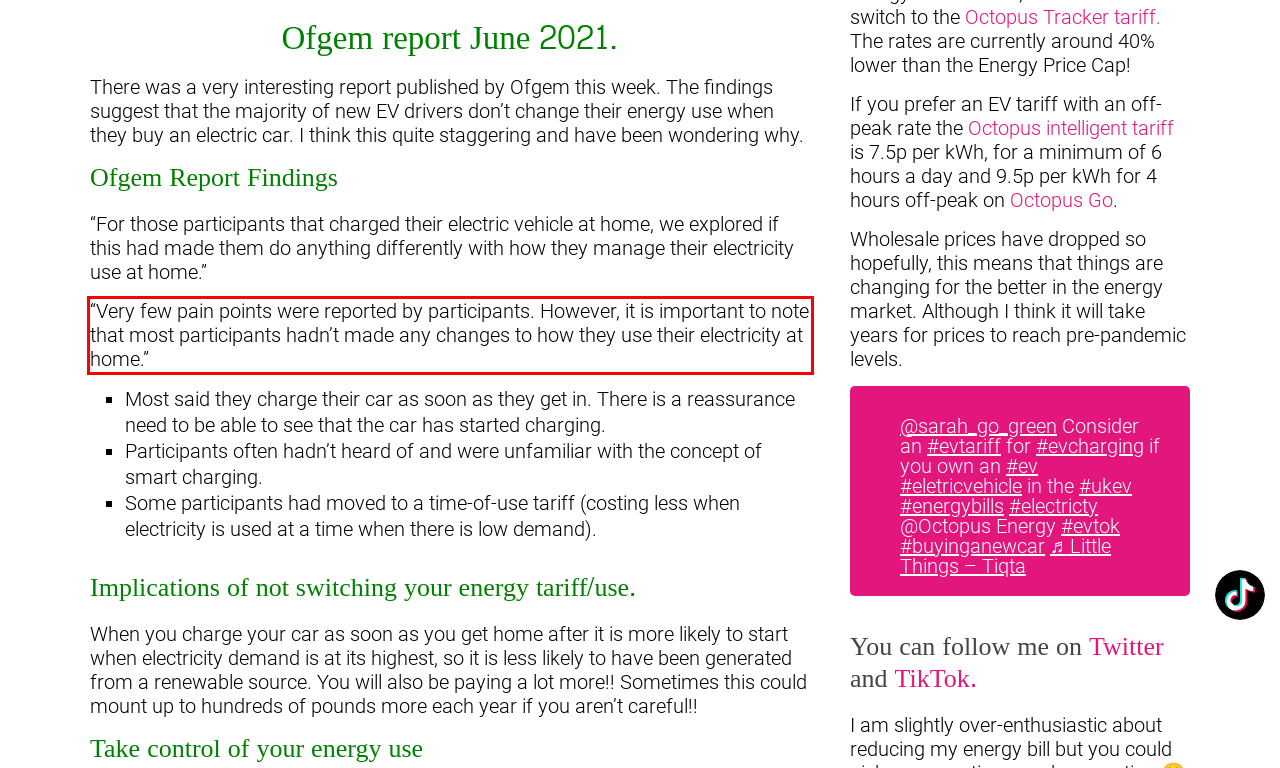You are presented with a screenshot containing a red rectangle. Extract the text found inside this red bounding box.

“Very few pain points were reported by participants. However, it is important to note that most participants hadn’t made any changes to how they use their electricity at home.”